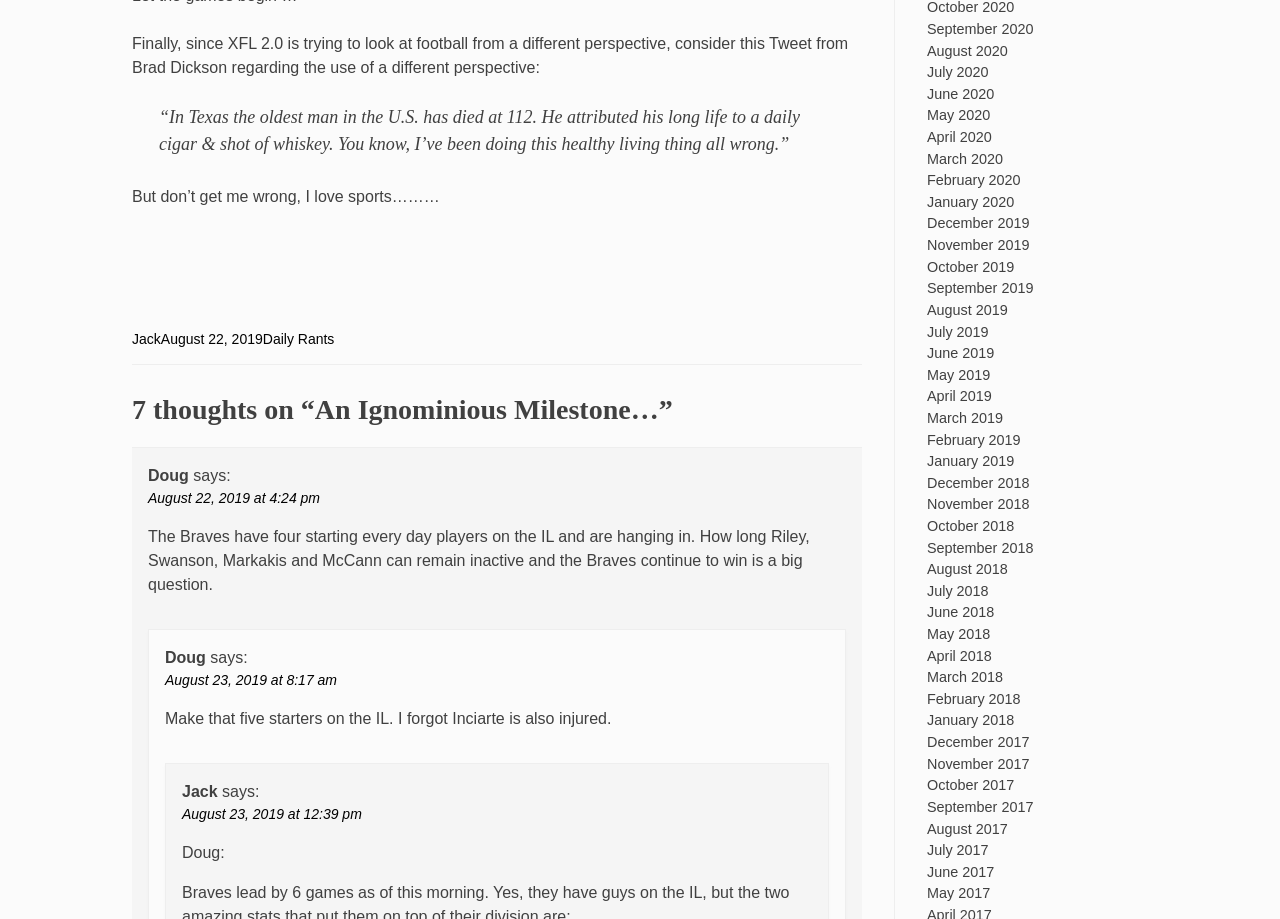Provide the bounding box coordinates of the area you need to click to execute the following instruction: "Click on the 'Daily Rants' link".

[0.205, 0.36, 0.261, 0.378]